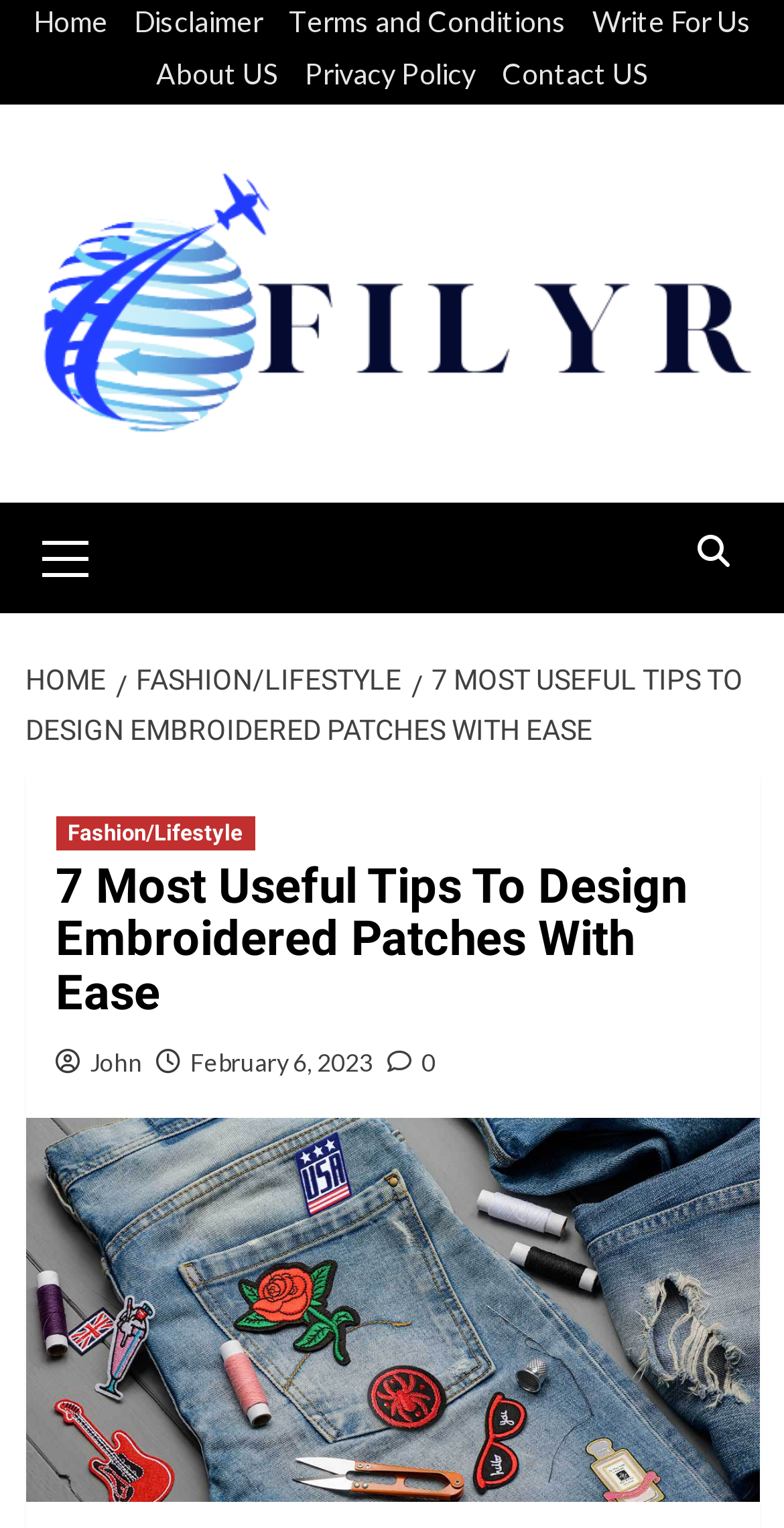Specify the bounding box coordinates of the area to click in order to follow the given instruction: "read terms and conditions."

[0.342, 0.001, 0.722, 0.034]